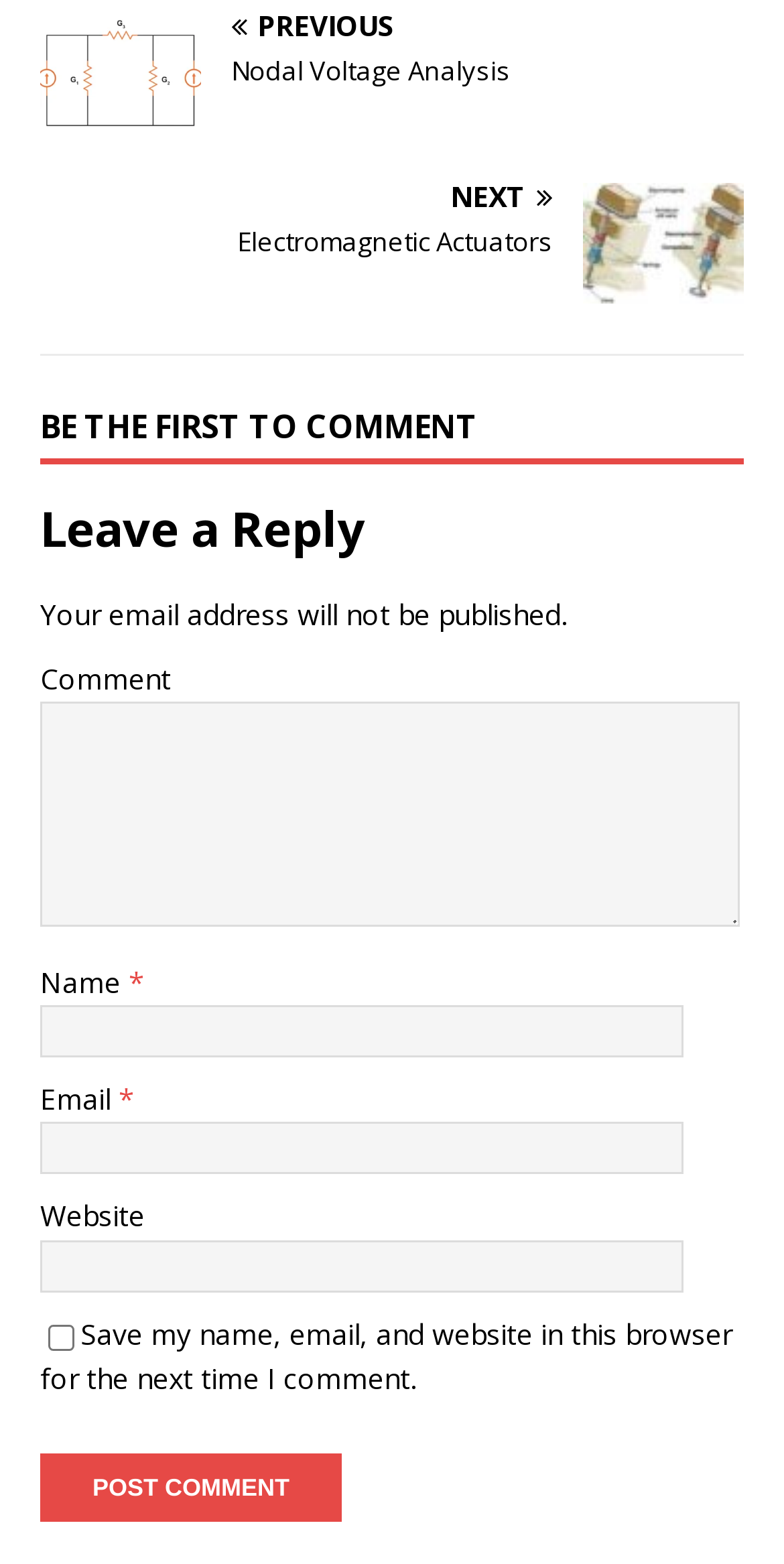Please determine the bounding box coordinates of the element to click on in order to accomplish the following task: "Submit the comment". Ensure the coordinates are four float numbers ranging from 0 to 1, i.e., [left, top, right, bottom].

[0.051, 0.929, 0.436, 0.972]